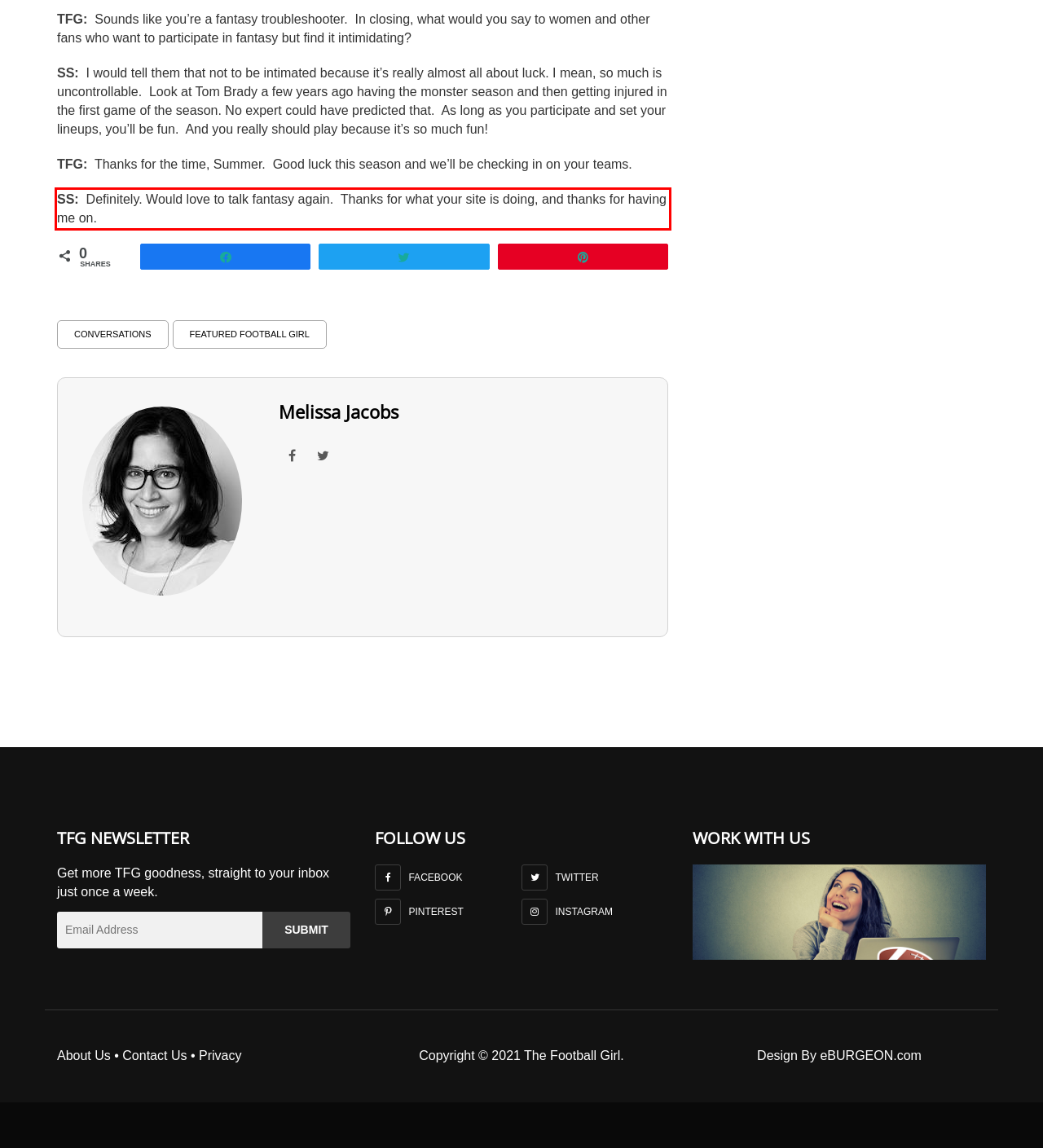Analyze the screenshot of the webpage and extract the text from the UI element that is inside the red bounding box.

SS: Definitely. Would love to talk fantasy again. Thanks for what your site is doing, and thanks for having me on.